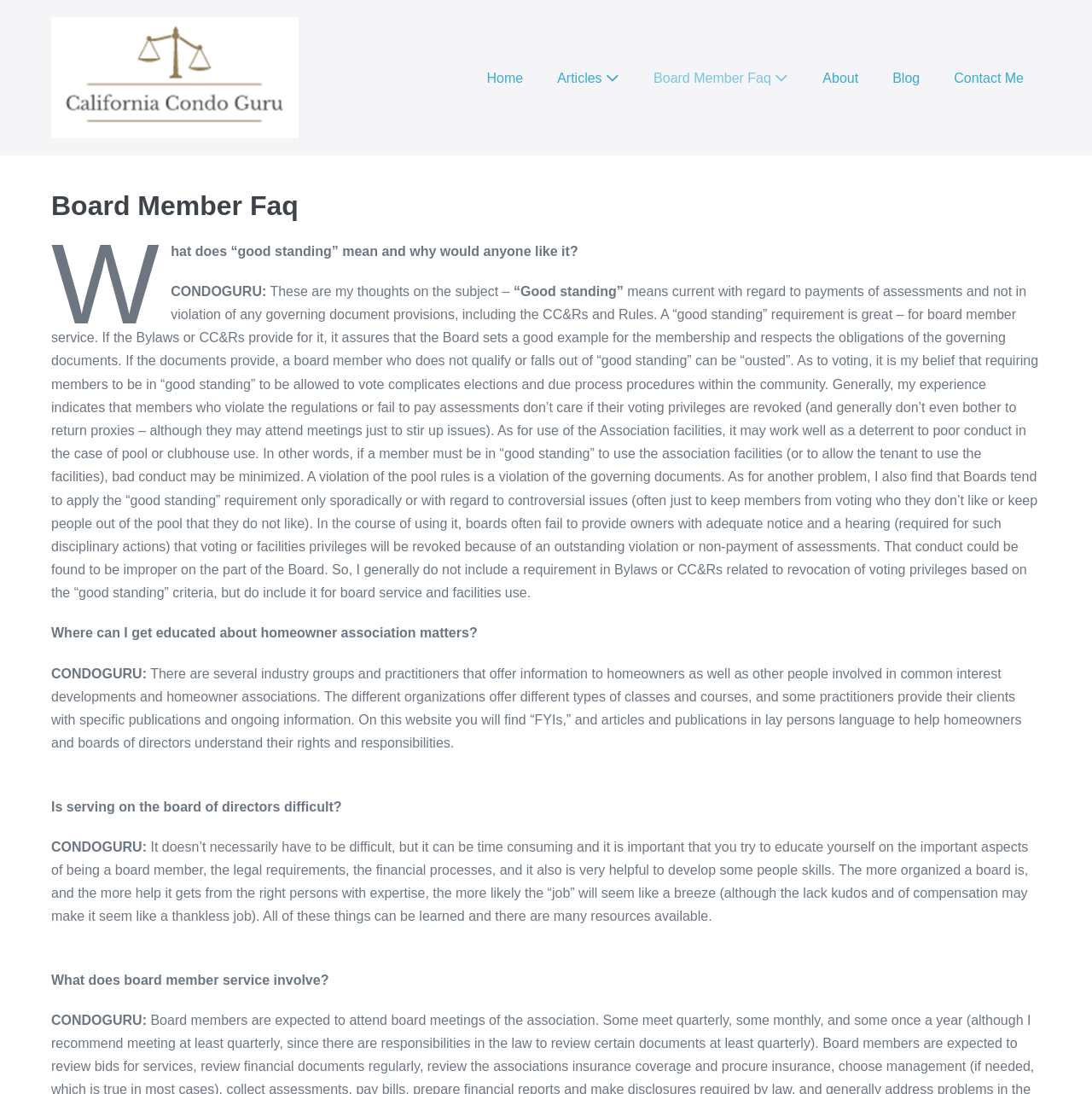Please provide a one-word or short phrase answer to the question:
What does board member service involve?

Time-consuming tasks and responsibilities